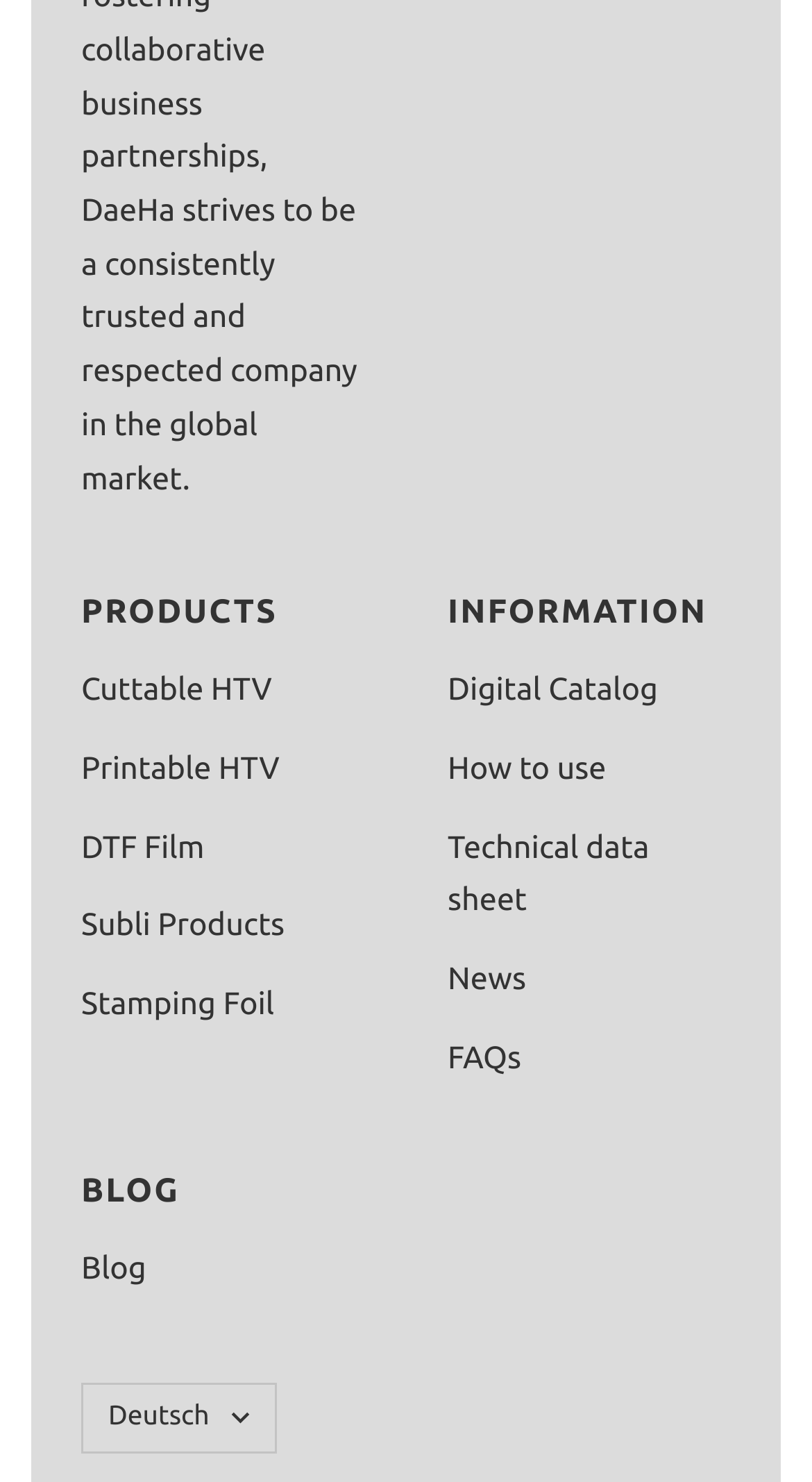Please determine the bounding box coordinates of the element to click in order to execute the following instruction: "View Digital Catalog". The coordinates should be four float numbers between 0 and 1, specified as [left, top, right, bottom].

[0.551, 0.447, 0.81, 0.483]